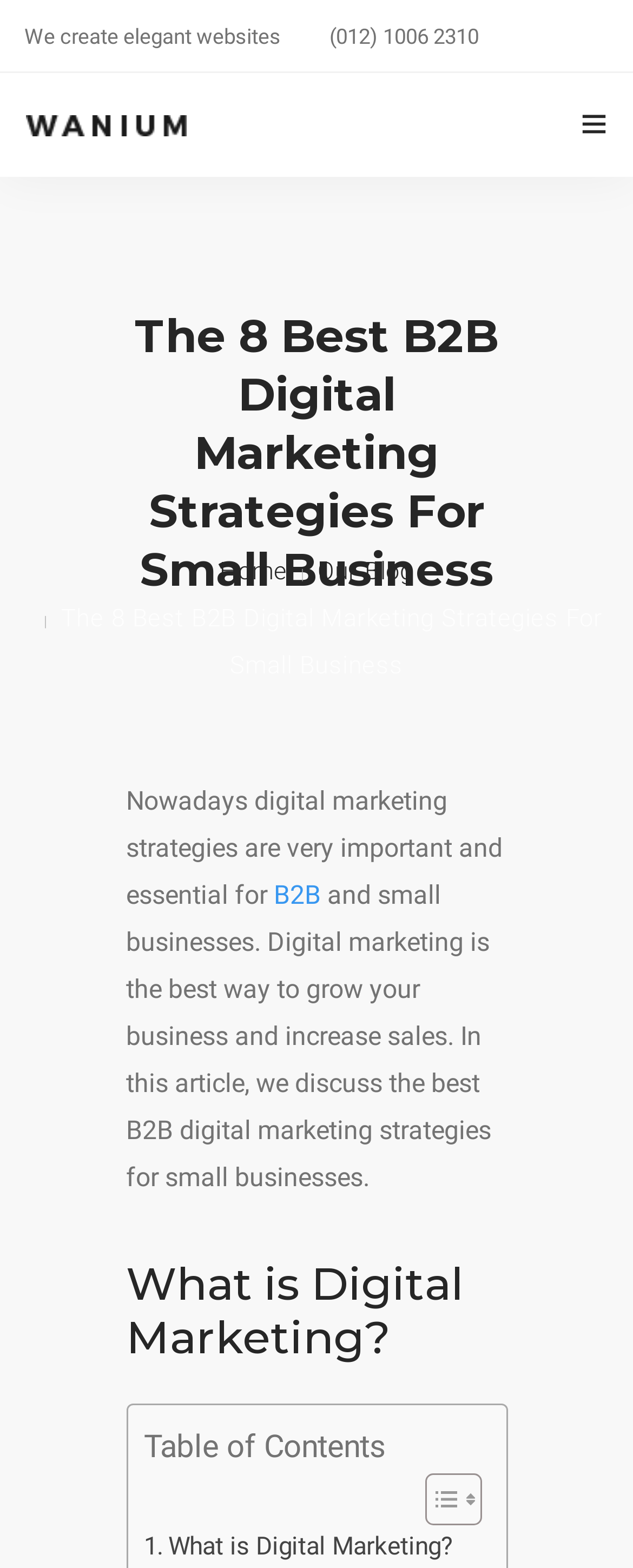Determine the bounding box coordinates of the clickable region to carry out the instruction: "toggle the Table of Content".

[0.632, 0.938, 0.747, 0.973]